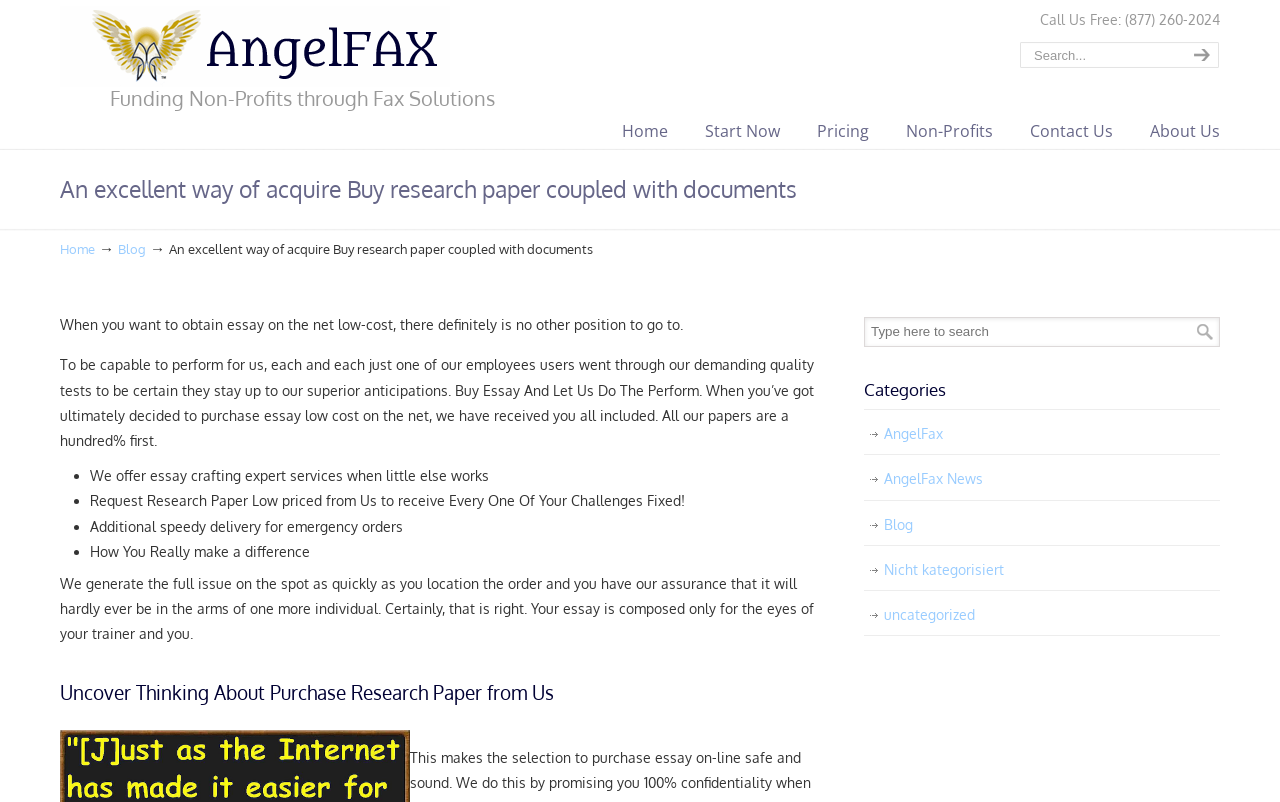Find the bounding box coordinates of the element I should click to carry out the following instruction: "type in the search bar".

[0.675, 0.396, 0.953, 0.433]